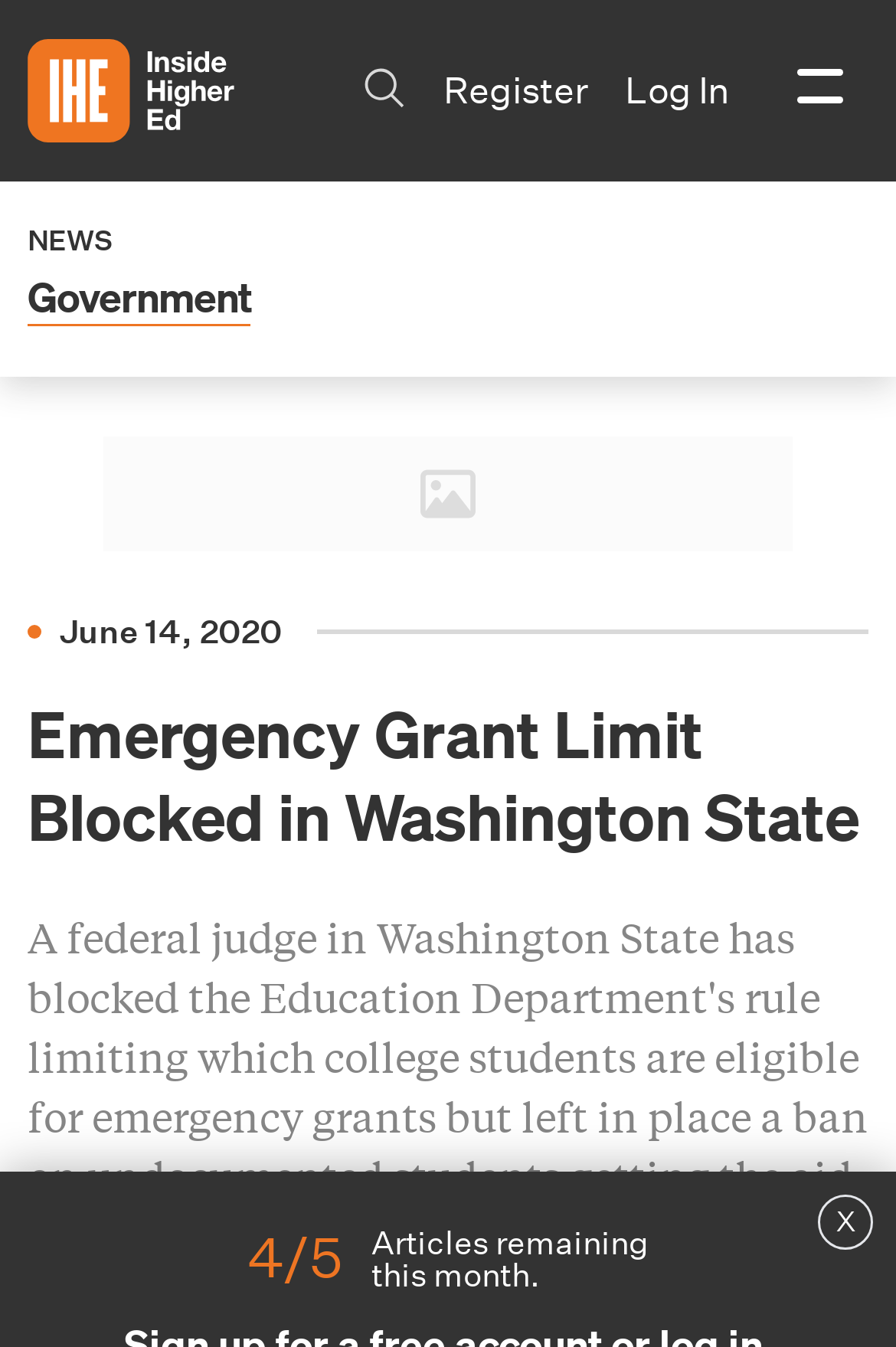Generate a comprehensive description of the webpage content.

The webpage appears to be a news article page. At the top left, there is a navigation menu with links to "Home", "Search", "Register", "Log In", and "Menu". Below the navigation menu, there are links to different news categories, including "NEWS" and "Government".

The main content of the page is an article with the heading "Emergency Grant Limit Blocked in Washington State". The article is dated "June 14, 2020" and is written by "Kery Murakami". The article's content is not explicitly described, but it seems to be related to the meta description, which mentions a federal judge's ruling on emergency grants.

To the right of the article's heading, there is a rating system with 4 out of 5 articles remaining for the month. At the bottom right of the page, there is a "Close" button, likely for a popup or modal window.

There is no prominent image on the page, but there is a small "Home" icon next to the "Home" link in the navigation menu. Overall, the page has a simple and organized layout, with clear headings and concise text.